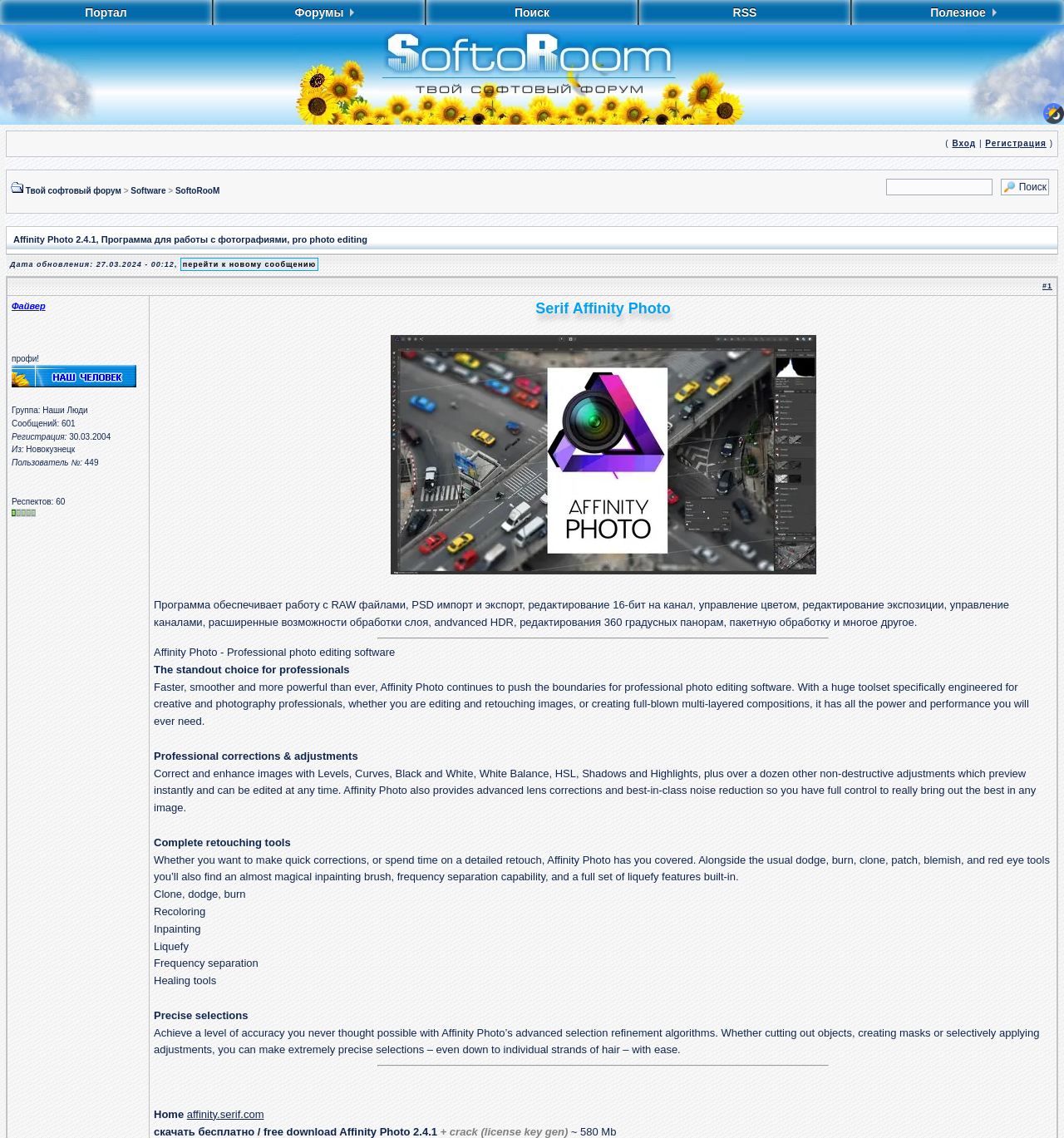Please identify the bounding box coordinates of the element that needs to be clicked to execute the following command: "Go to the top of the page". Provide the bounding box using four float numbers between 0 and 1, formatted as [left, top, right, bottom].

[0.145, 0.27, 0.188, 0.28]